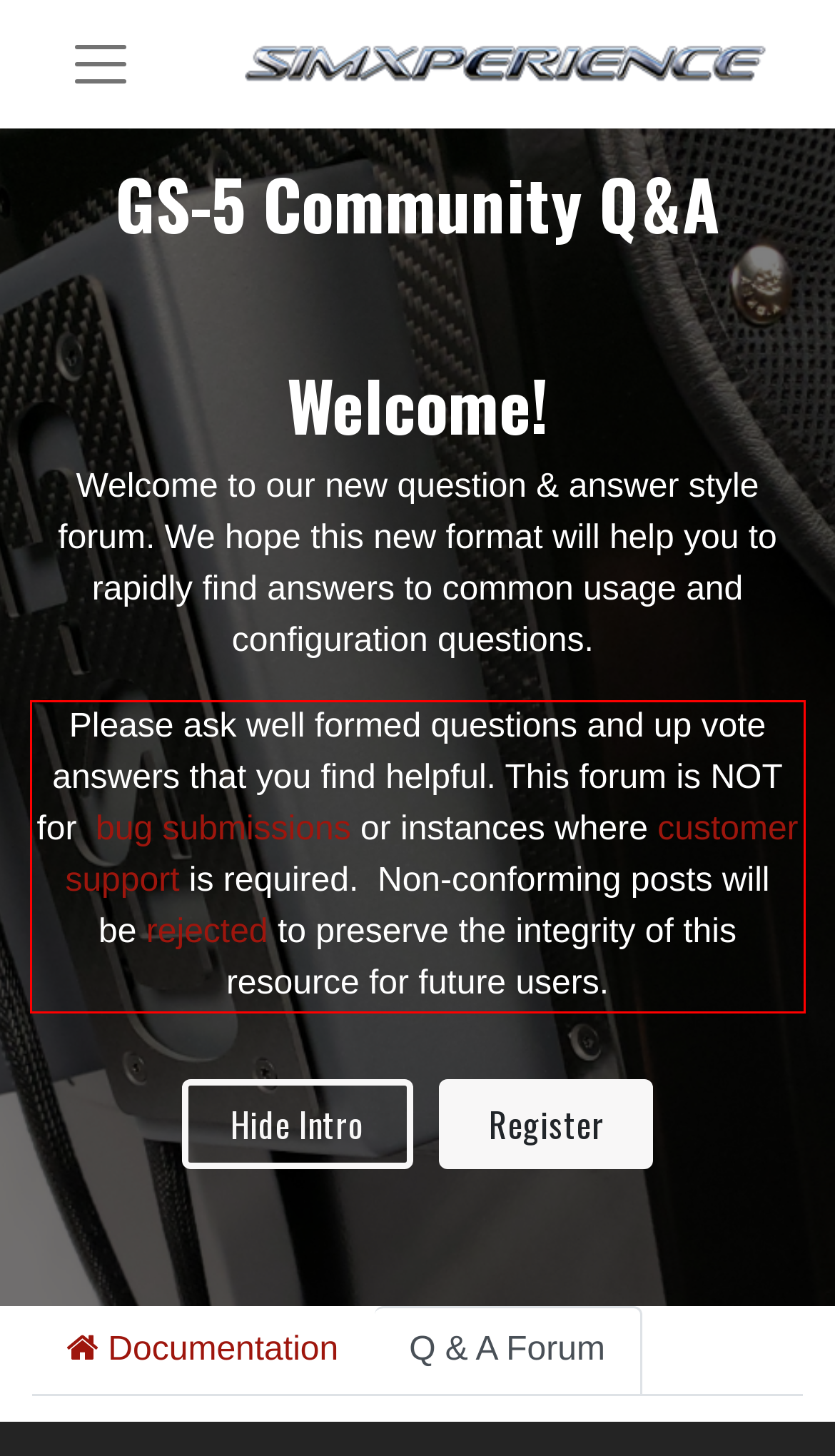Given a screenshot of a webpage containing a red rectangle bounding box, extract and provide the text content found within the red bounding box.

Please ask well formed questions and up vote answers that you find helpful. This forum is NOT for bug submissions or instances where customer support is required. Non-conforming posts will be rejected to preserve the integrity of this resource for future users.